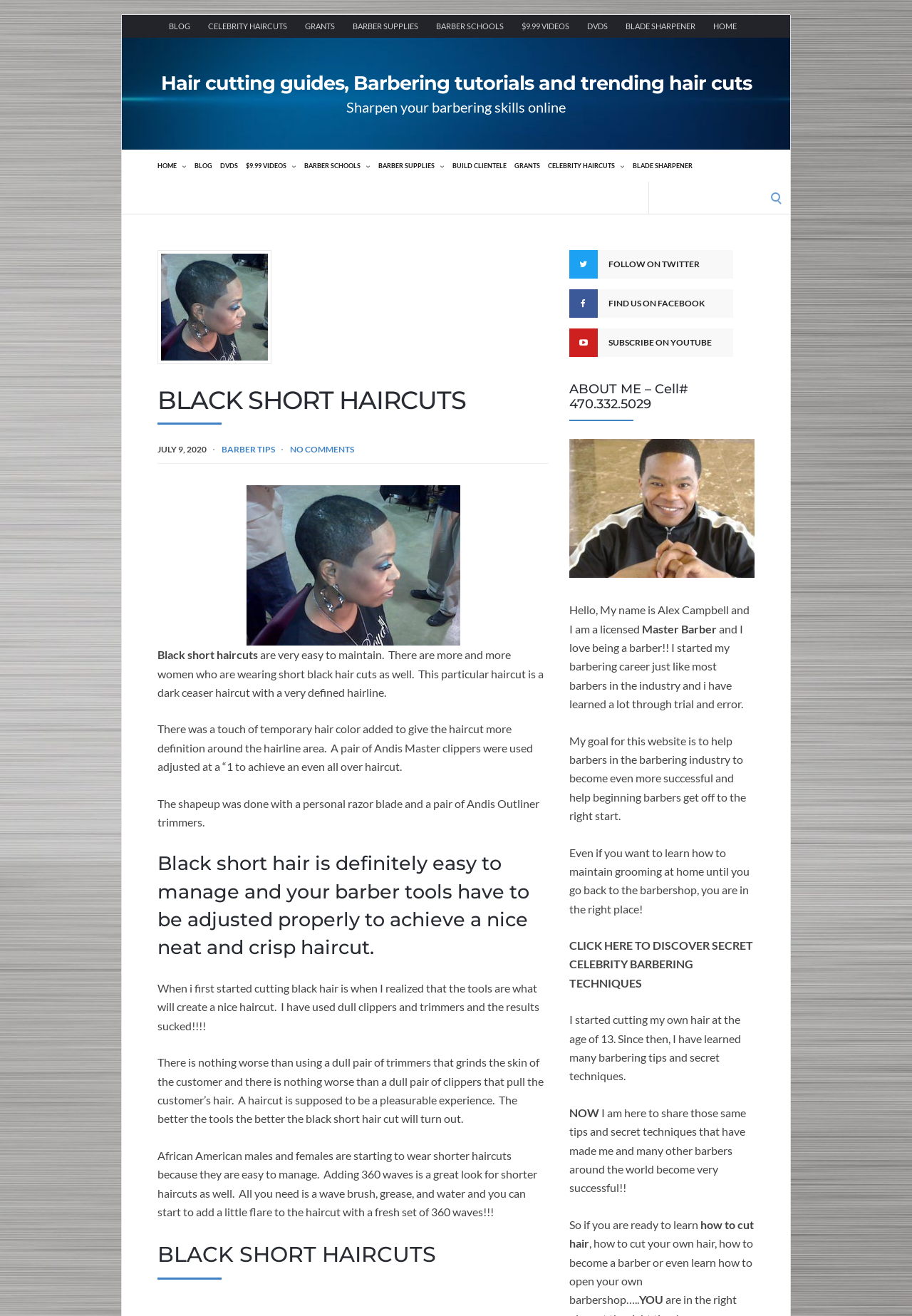Determine the bounding box coordinates of the UI element described below. Use the format (top-left x, top-left y, bottom-right x, bottom-right y) with floating point numbers between 0 and 1: parent_node: Search for: name="s"

[0.711, 0.138, 0.867, 0.162]